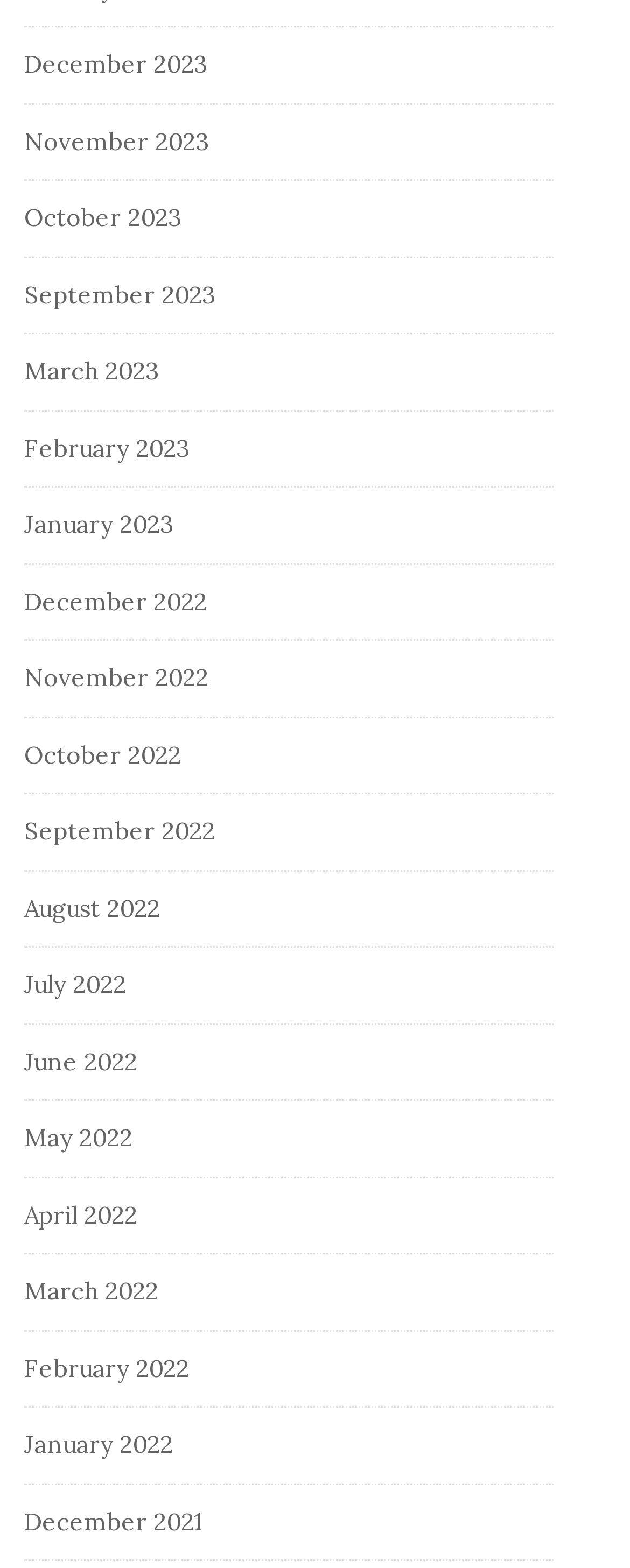How many years are represented?
Carefully examine the image and provide a detailed answer to the question.

I analyzed the list of links and found that they represent three years: 2021, 2022, and 2023.